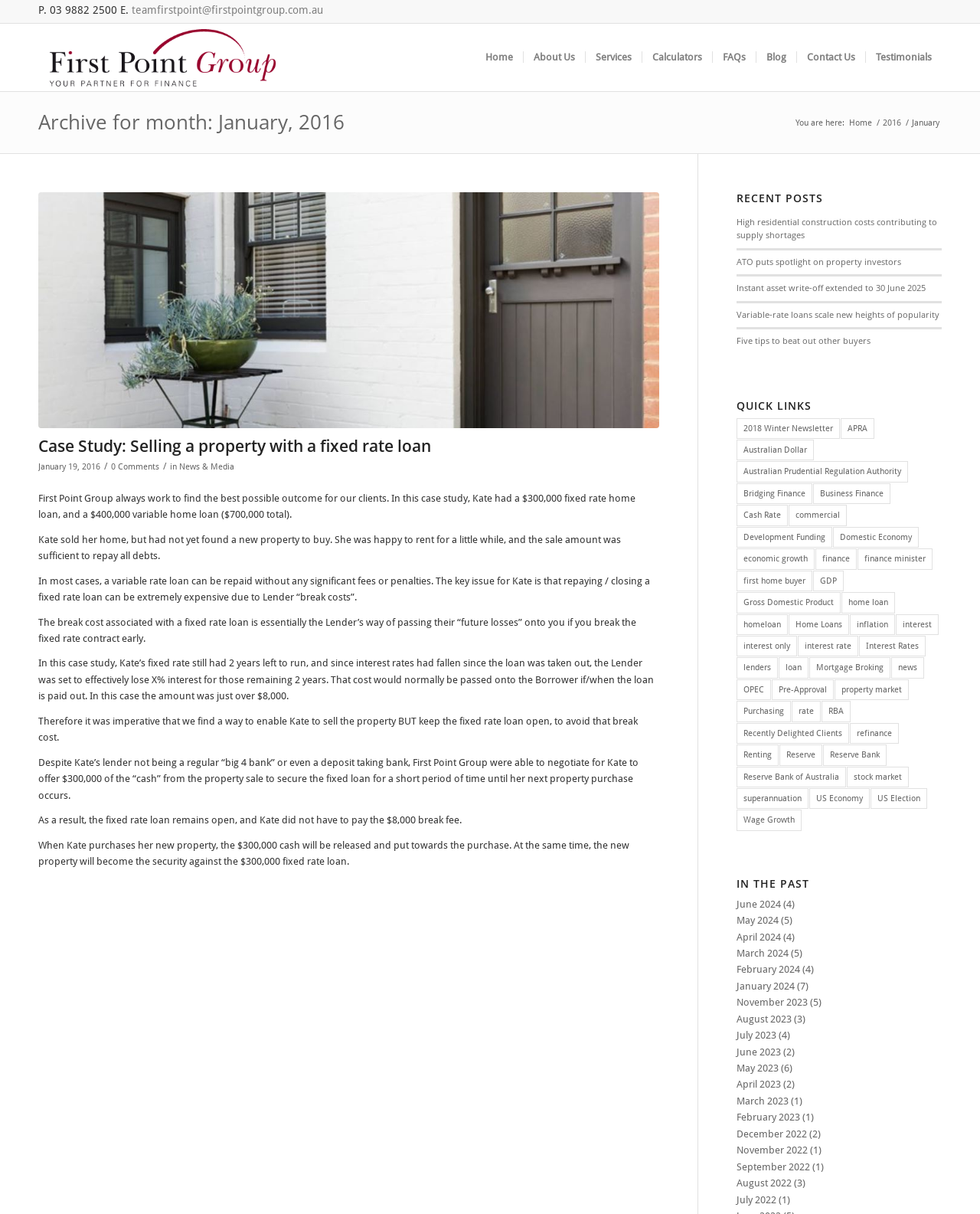Please locate the bounding box coordinates of the element that should be clicked to achieve the given instruction: "Check the 'QUICK LINKS' section".

[0.752, 0.329, 0.961, 0.339]